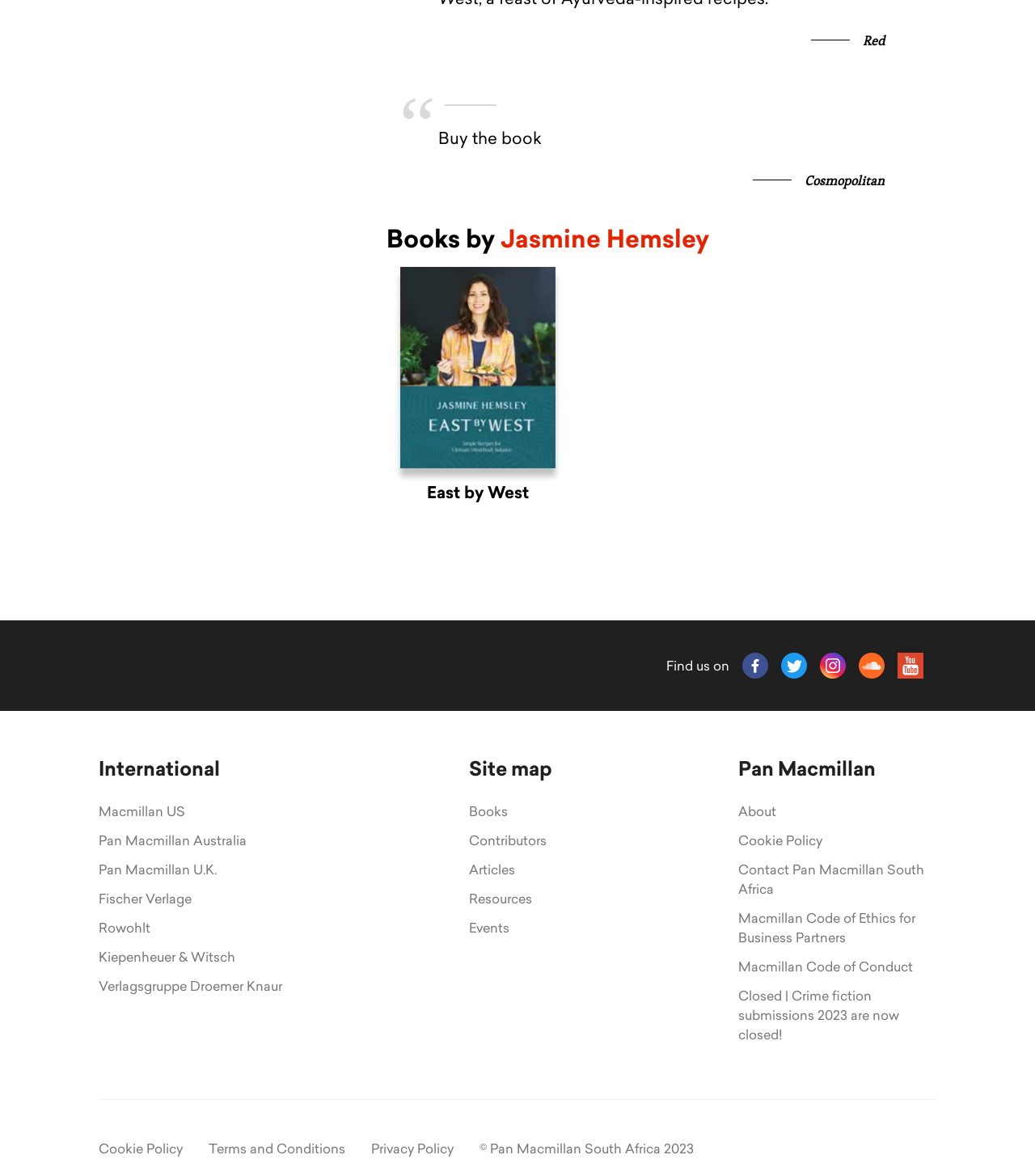Respond to the question below with a single word or phrase: What is the name of the author whose books are featured on this webpage?

Jasmine Hemsley